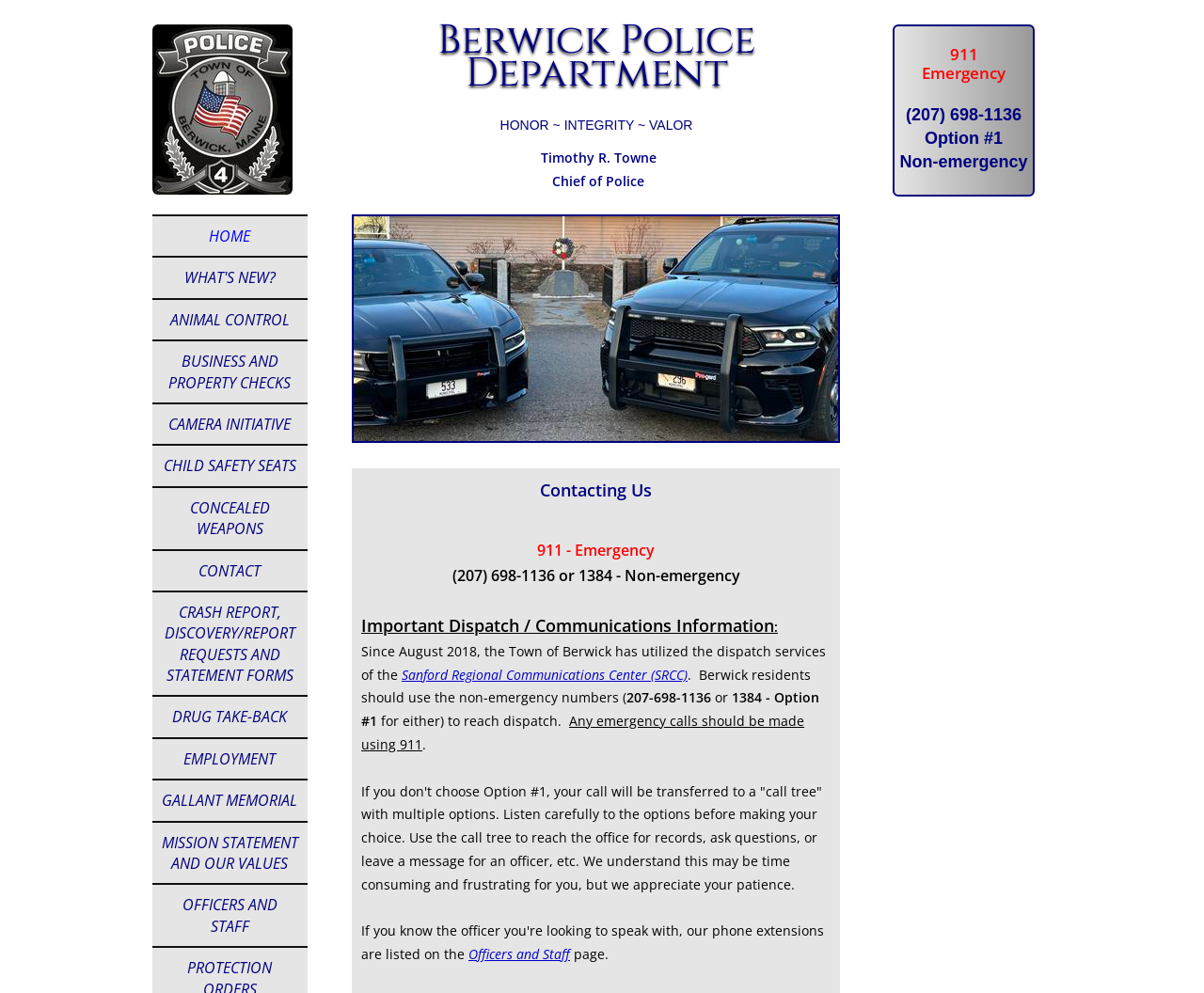What is the motto of the Berwick Police Department?
Look at the webpage screenshot and answer the question with a detailed explanation.

I found the answer by looking at the static text elements. The text 'HONOR ~ INTEGRITY ~ VALOR' is displayed prominently on the page, indicating that this is the motto of the Berwick Police Department.